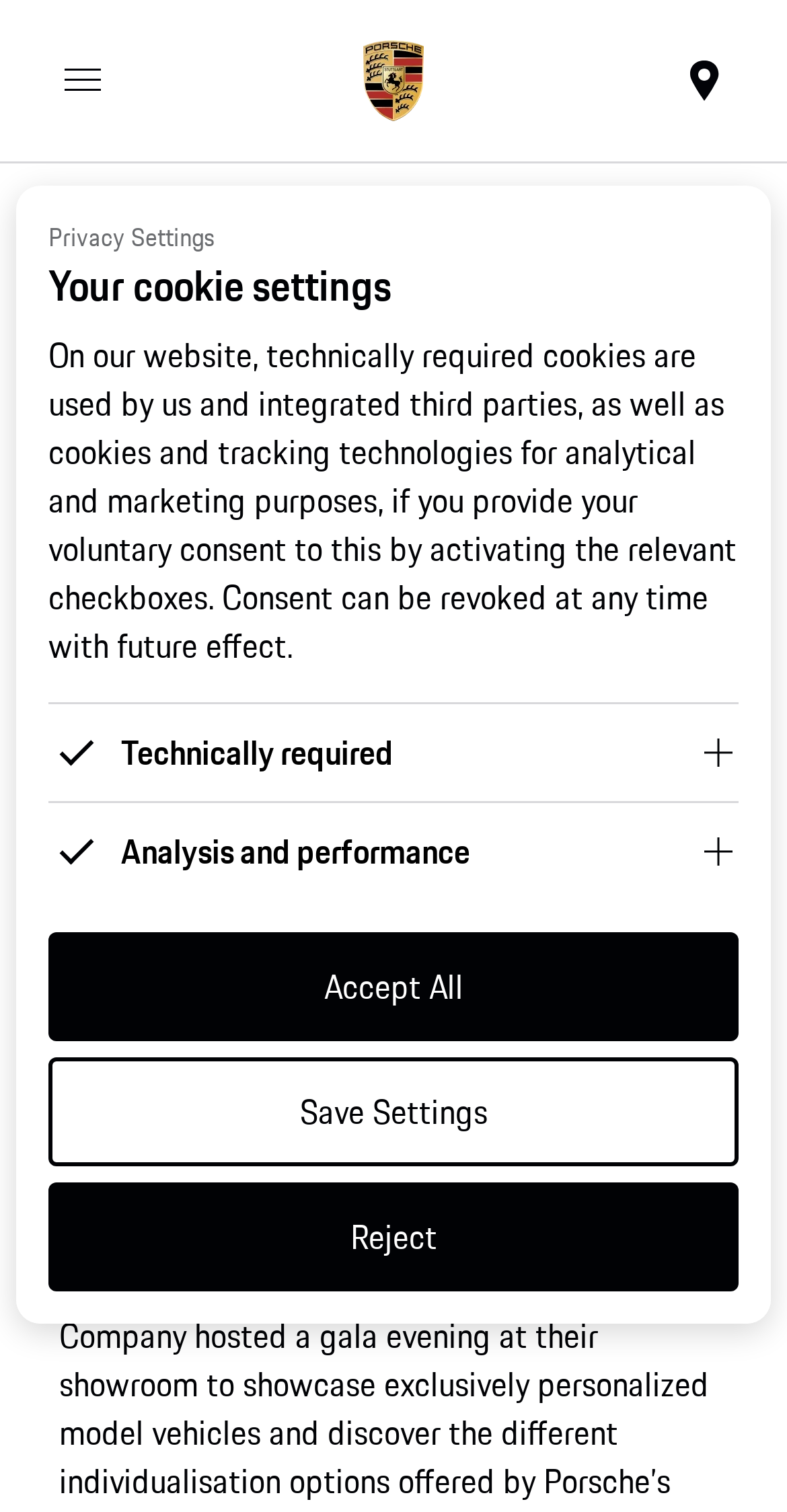What is the purpose of the checkboxes? Examine the screenshot and reply using just one word or a brief phrase.

Cookie settings